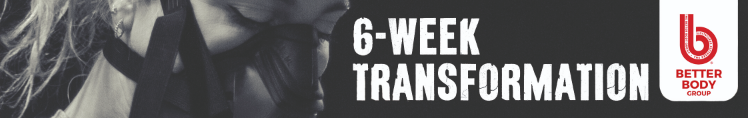What is the name of the organization?
Look at the image and answer the question using a single word or phrase.

Better Body Group